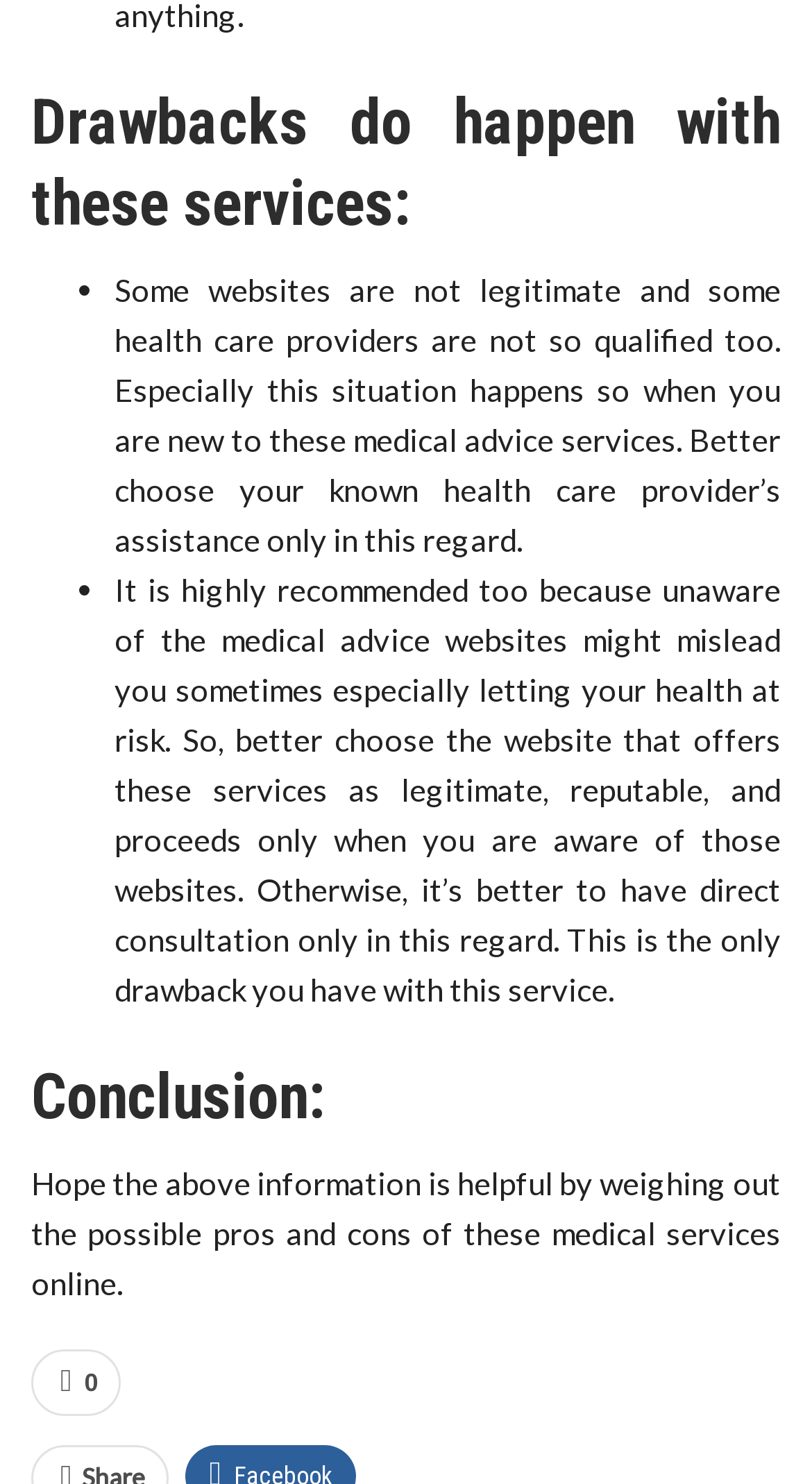Answer the following query with a single word or phrase:
What is the last element on the webpage?

A link